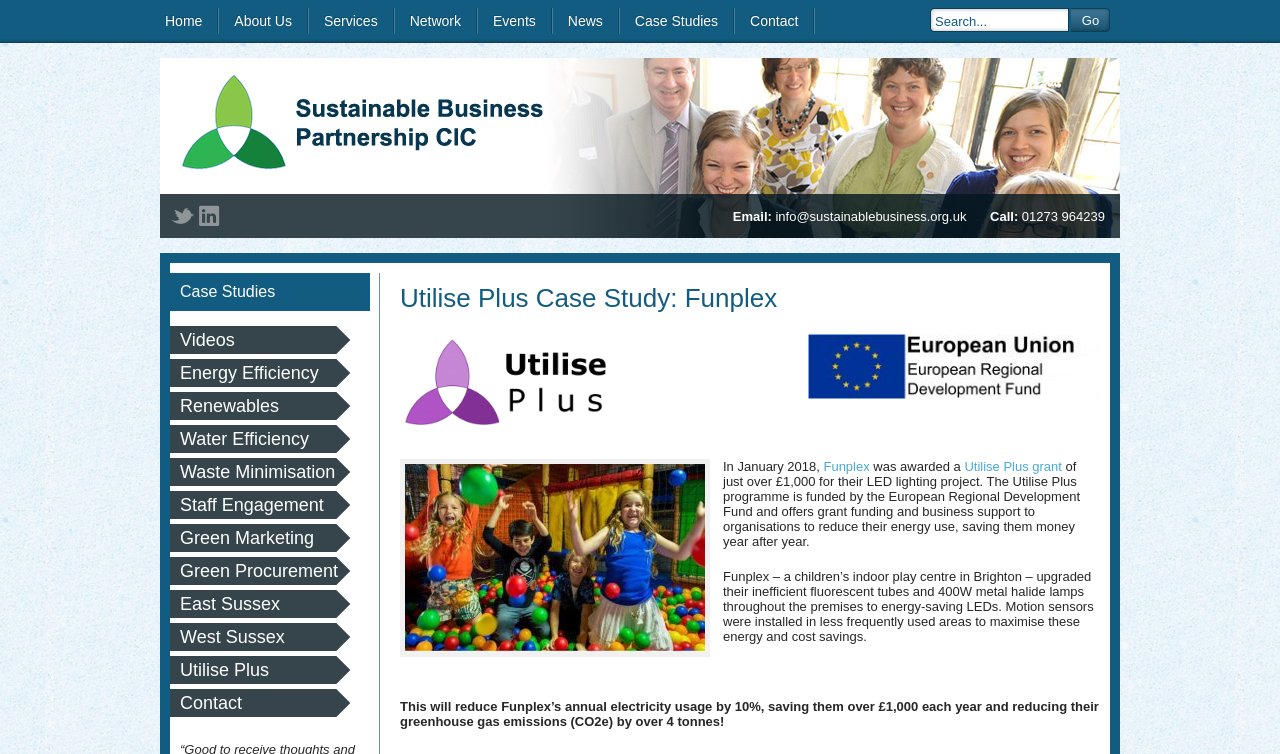How much will Funplex save annually?
Please respond to the question with a detailed and thorough explanation.

The question is asking for the annual savings of Funplex. By reading the text 'saving them over £1,000 each year', we can determine that Funplex will save over £1,000 annually.